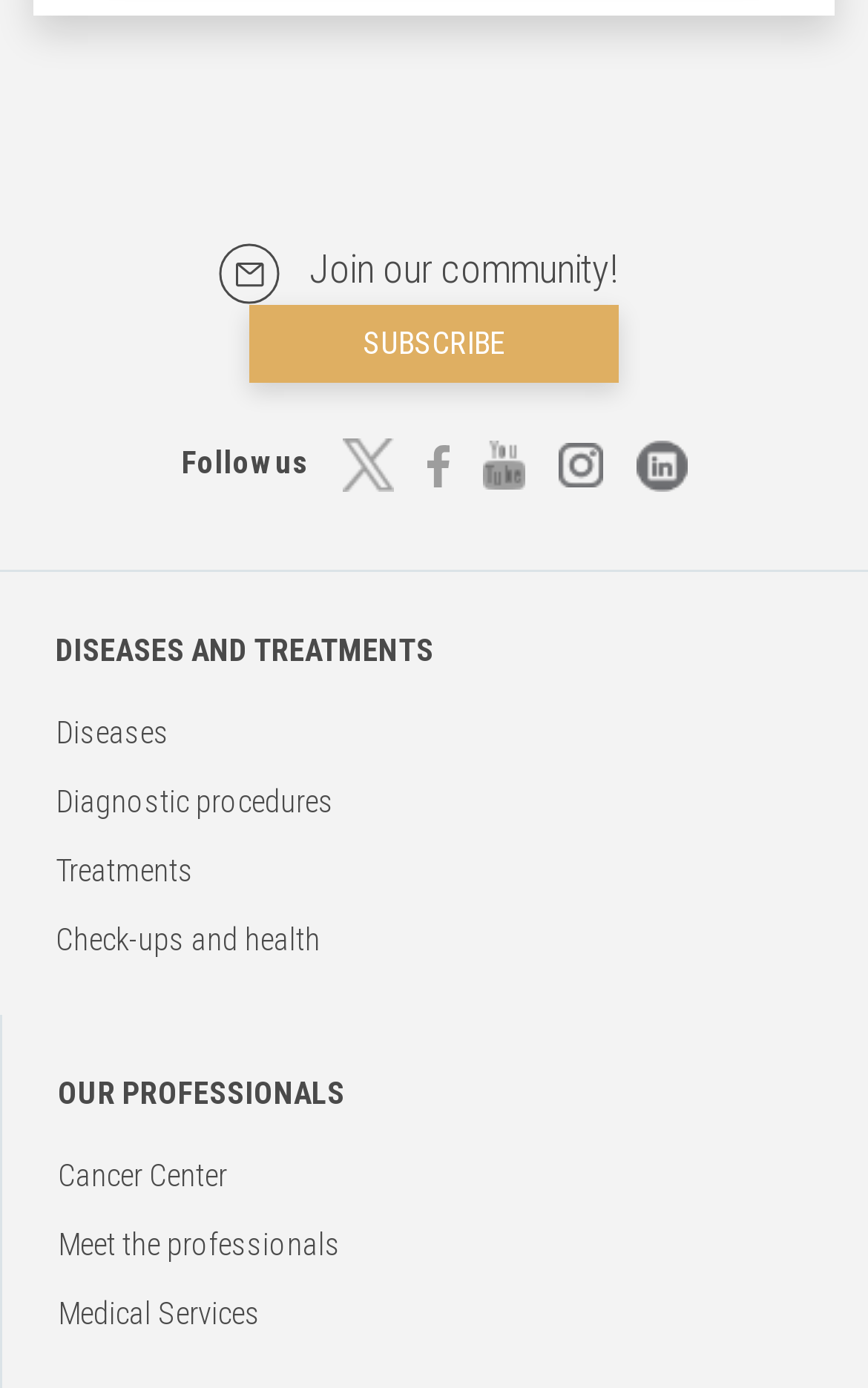How many professional categories are there?
Give a thorough and detailed response to the question.

I counted the number of professional categories by looking at the links 'Cancer Center', 'Meet the professionals', and 'Medical Services' which are all located under 'OUR PROFESSIONALS'.